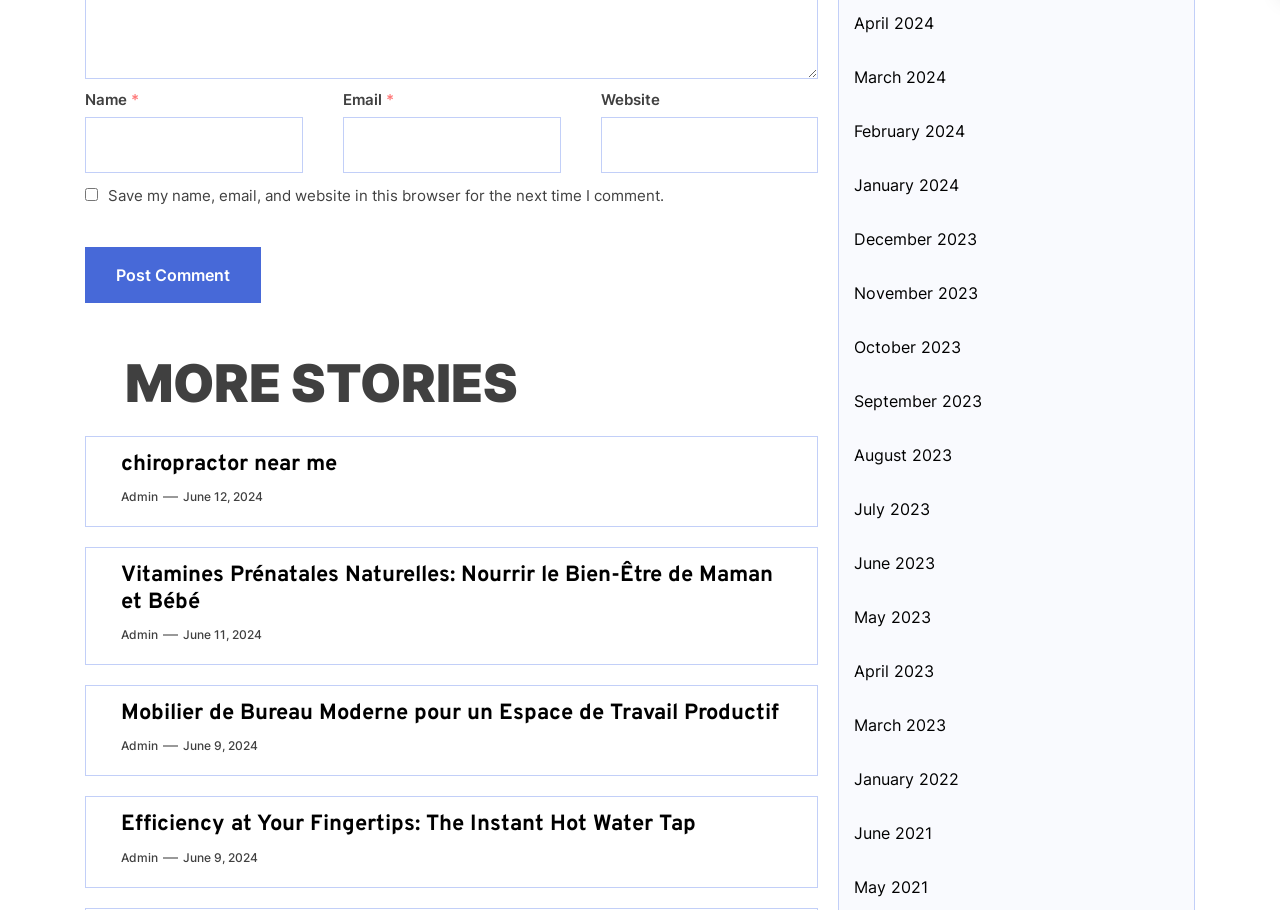Is there a search function on the page?
Provide a detailed answer to the question, using the image to inform your response.

The page does not have a search bar or any other indication of a search function, suggesting that users cannot search for specific articles or keywords on the page.